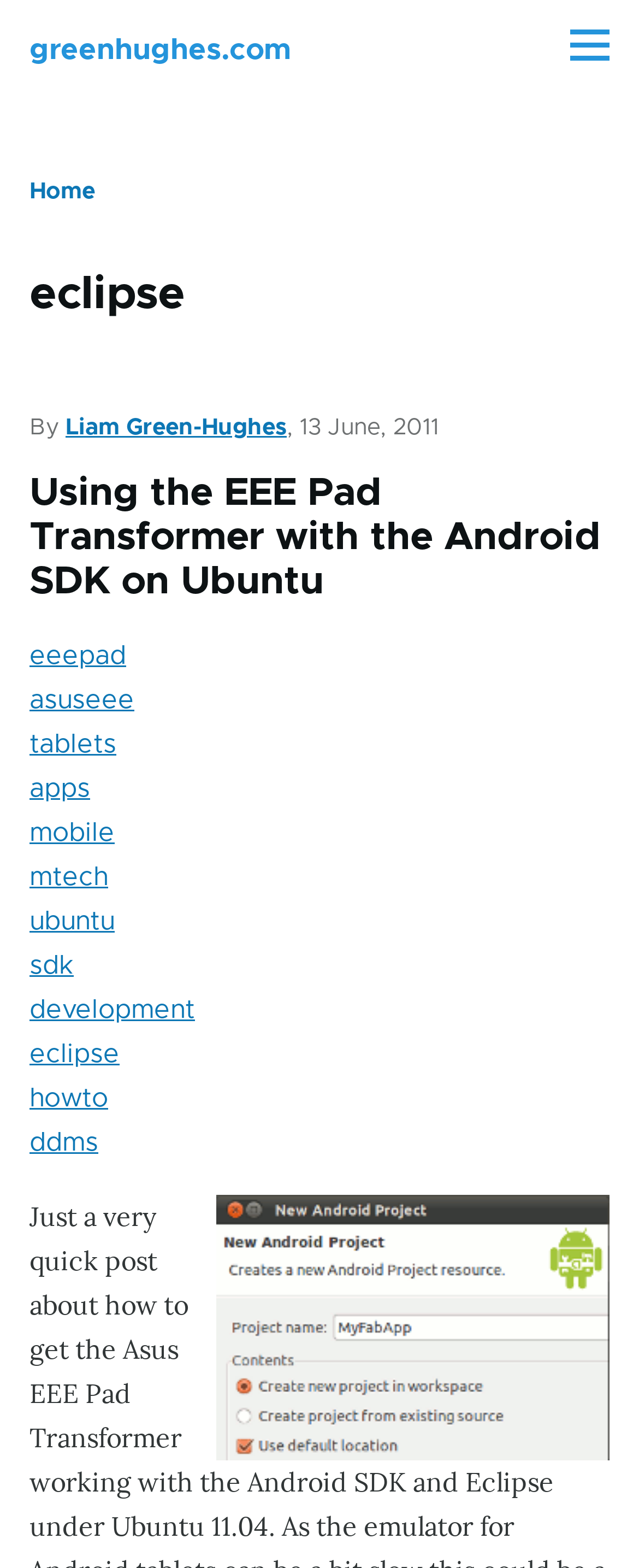Using the format (top-left x, top-left y, bottom-right x, bottom-right y), provide the bounding box coordinates for the described UI element. All values should be floating point numbers between 0 and 1: Liam Green-Hughes

[0.103, 0.266, 0.449, 0.28]